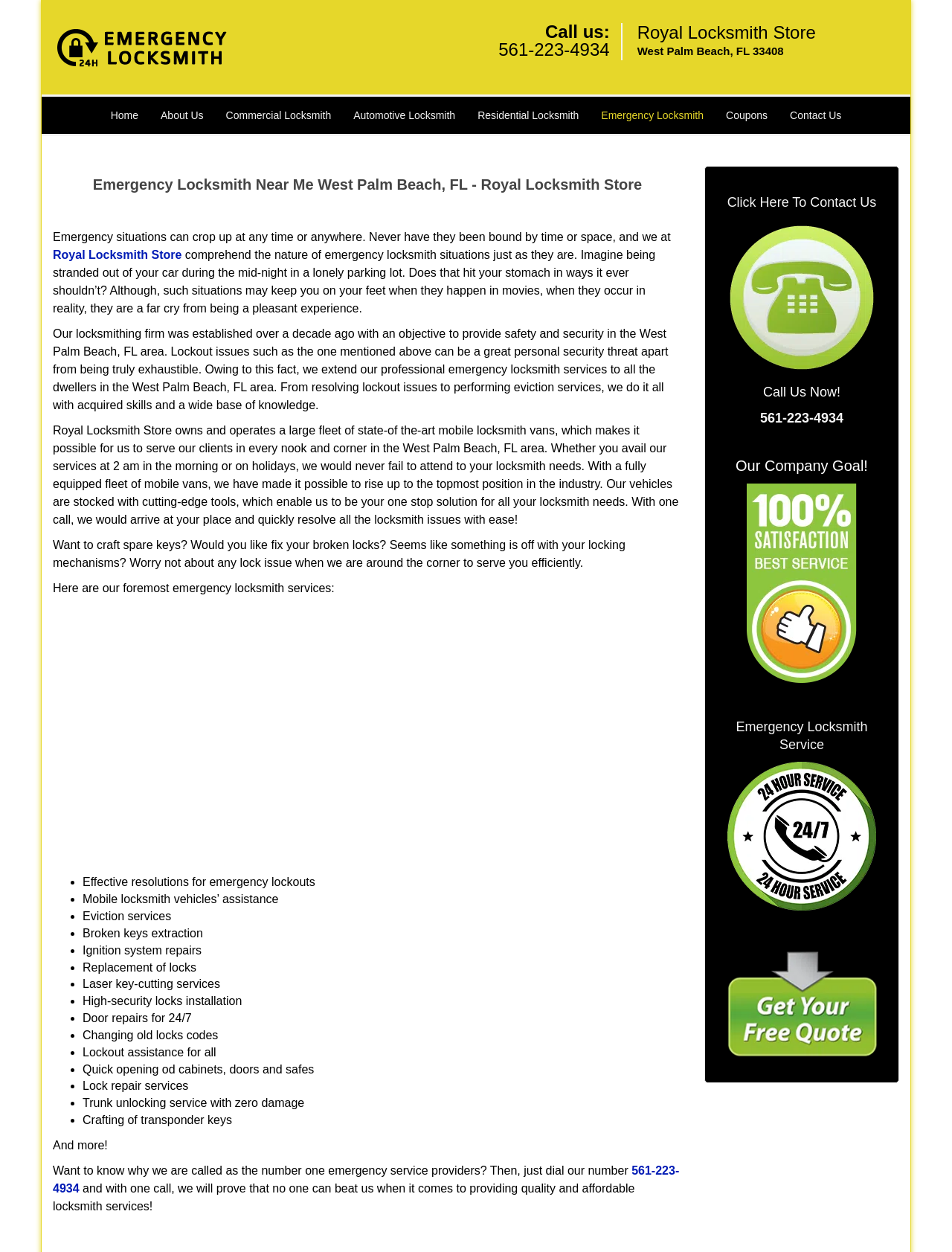Locate the bounding box coordinates of the clickable region to complete the following instruction: "Call the phone number."

[0.524, 0.031, 0.64, 0.048]